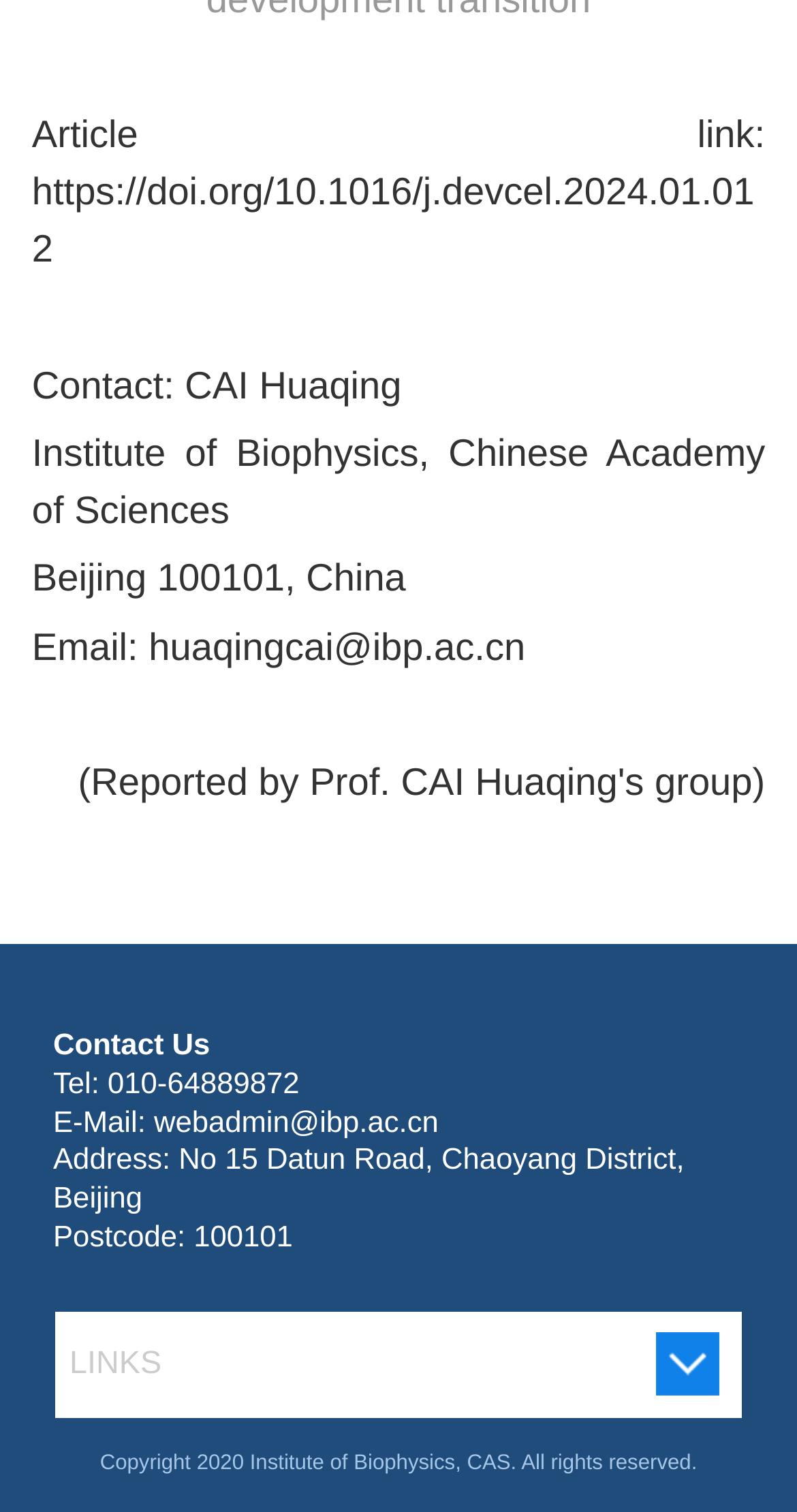Based on the image, please respond to the question with as much detail as possible:
What is the postcode of the institute?

The postcode of the institute can be found in the address section, which is located in the bottom-left part of the webpage. The section lists the address as 'No 15 Datun Road, Chaoyang District, Beijing' and the postcode as '100101'.